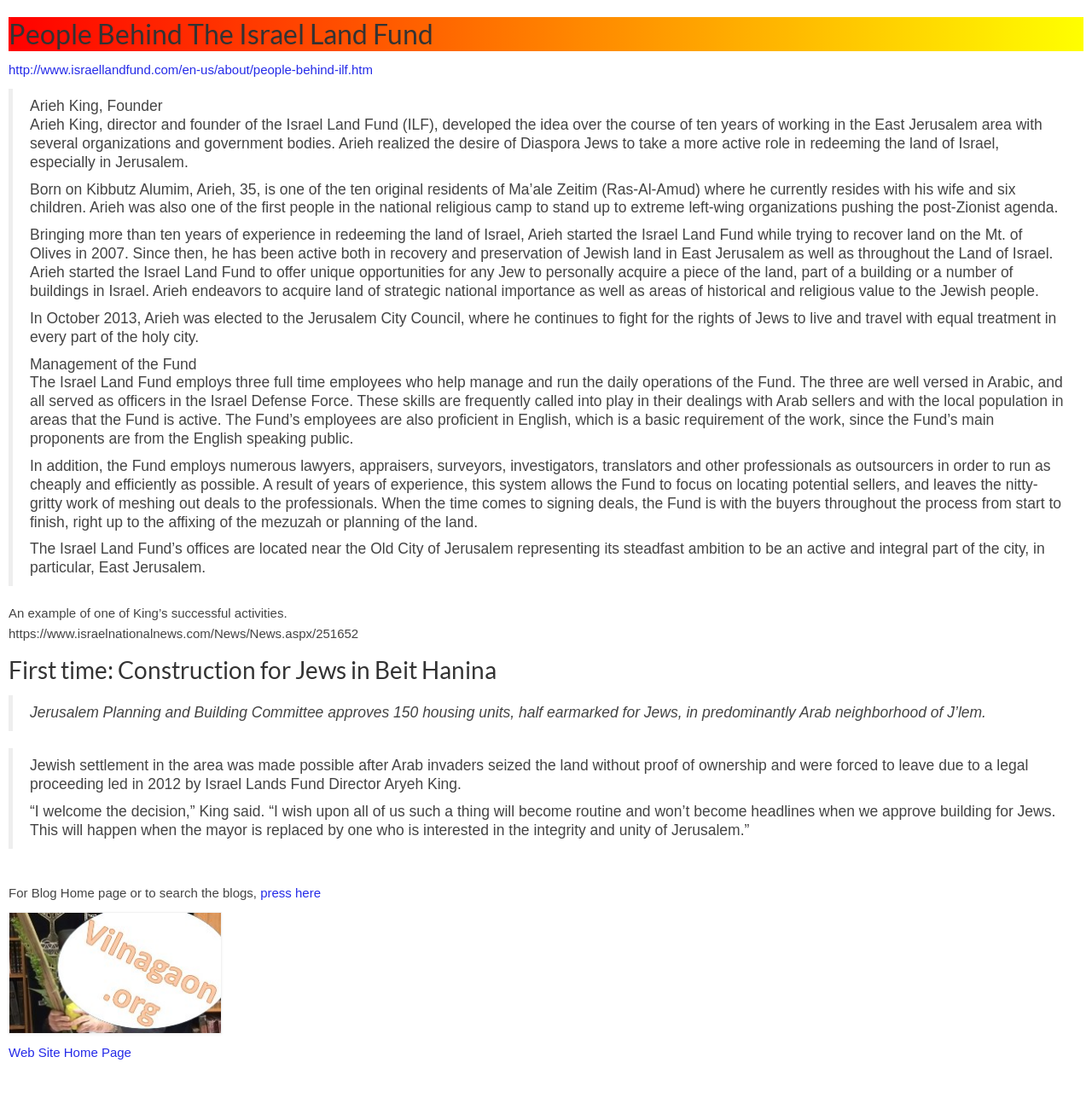Create a detailed narrative of the webpage’s visual and textual elements.

The webpage is about the Israel Land Fund, an organization focused on redeeming and preserving Jewish land in East Jerusalem and throughout Israel. At the top of the page, there is a heading that reads "People Behind The Israel Land Fund". Below this heading, there is a link to a webpage about the people behind the organization.

The main content of the page is a blockquote that contains several paragraphs of text about Arieh King, the founder and director of the Israel Land Fund. The text describes King's background, his experience in redeeming the land of Israel, and his goals for the organization. There are also several paragraphs about the management of the fund, including the employees and professionals who work with the organization.

Below the blockquote, there is a heading that reads "First time: Construction for Jews in Beit Hanina". This section contains two blockquotes with text about a recent development in Jerusalem, where the Planning and Building Committee has approved the construction of 150 housing units, half of which are earmarked for Jews, in a predominantly Arab neighborhood.

At the bottom of the page, there are several links, including one to the blog home page, one to the website's home page, and one to the Israel Land Fund's website. There is also an image of the Israel Land Fund's logo.

Overall, the webpage provides information about the Israel Land Fund, its founder and director, and its goals and activities in redeeming and preserving Jewish land in Israel.